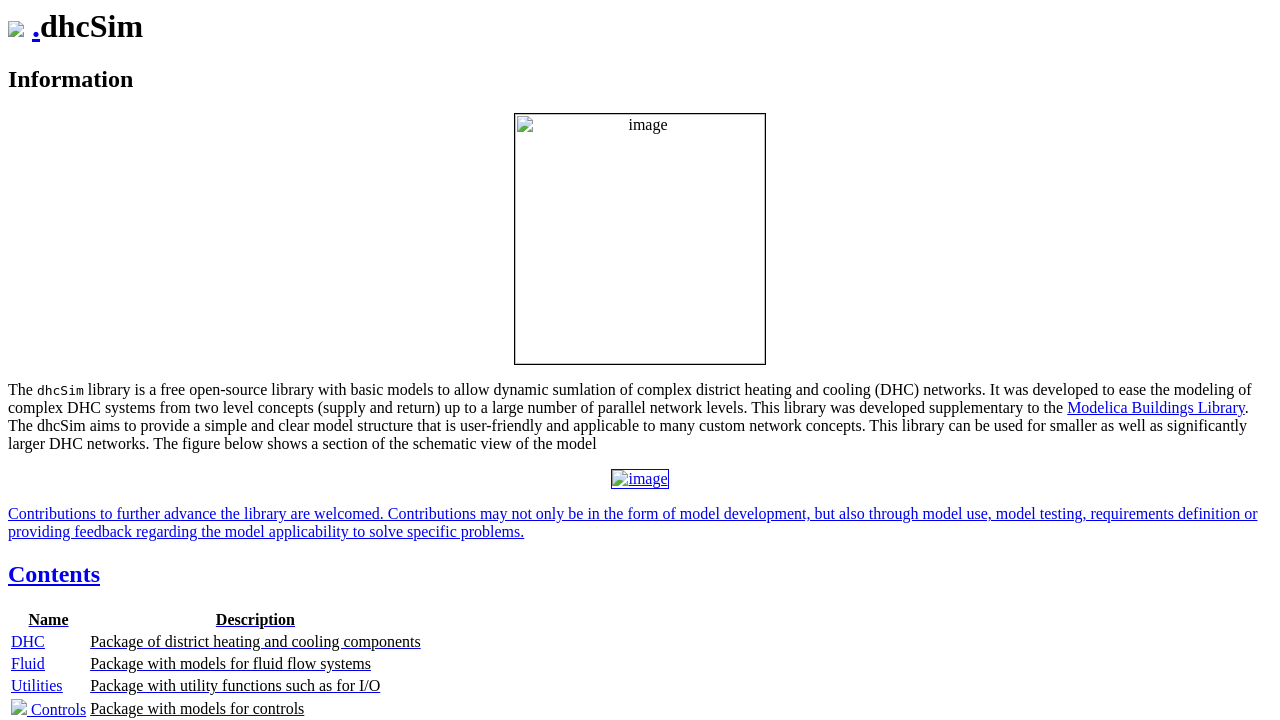Give a one-word or phrase response to the following question: How many packages are listed in the Contents section?

3